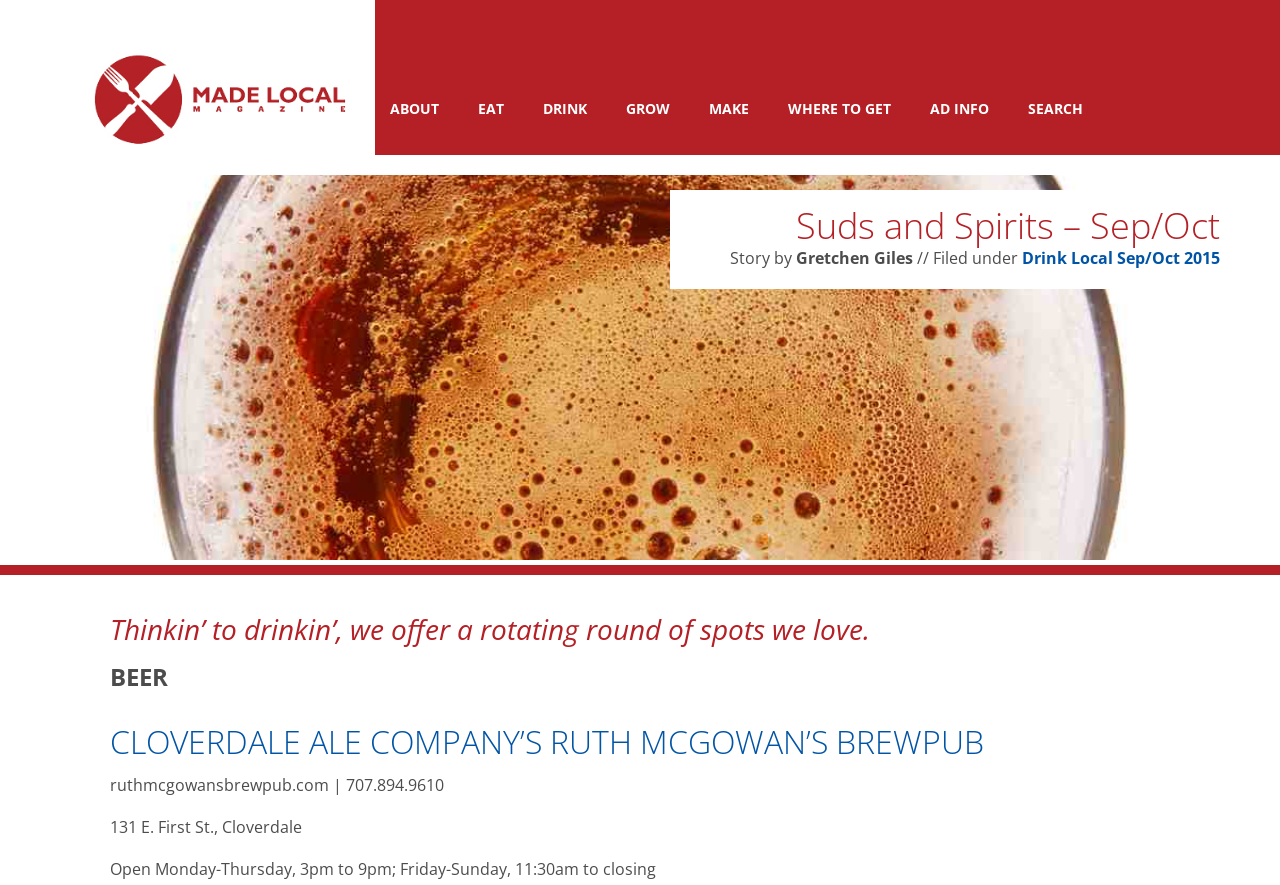Please respond in a single word or phrase: 
What is the name of the brewpub mentioned?

Ruth McGowan's Brewpub